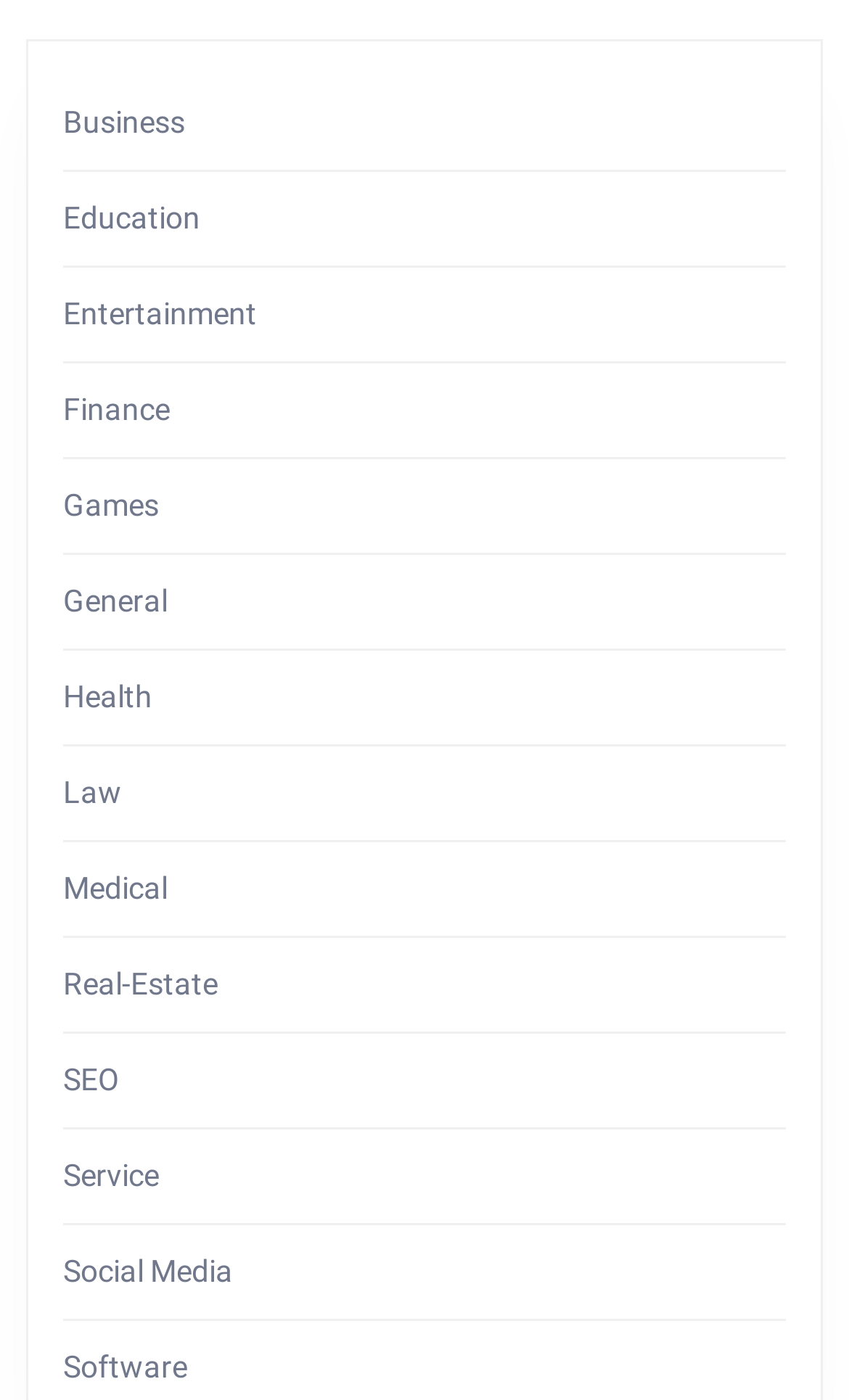From the webpage screenshot, identify the region described by Health. Provide the bounding box coordinates as (top-left x, top-left y, bottom-right x, bottom-right y), with each value being a floating point number between 0 and 1.

[0.074, 0.486, 0.179, 0.511]